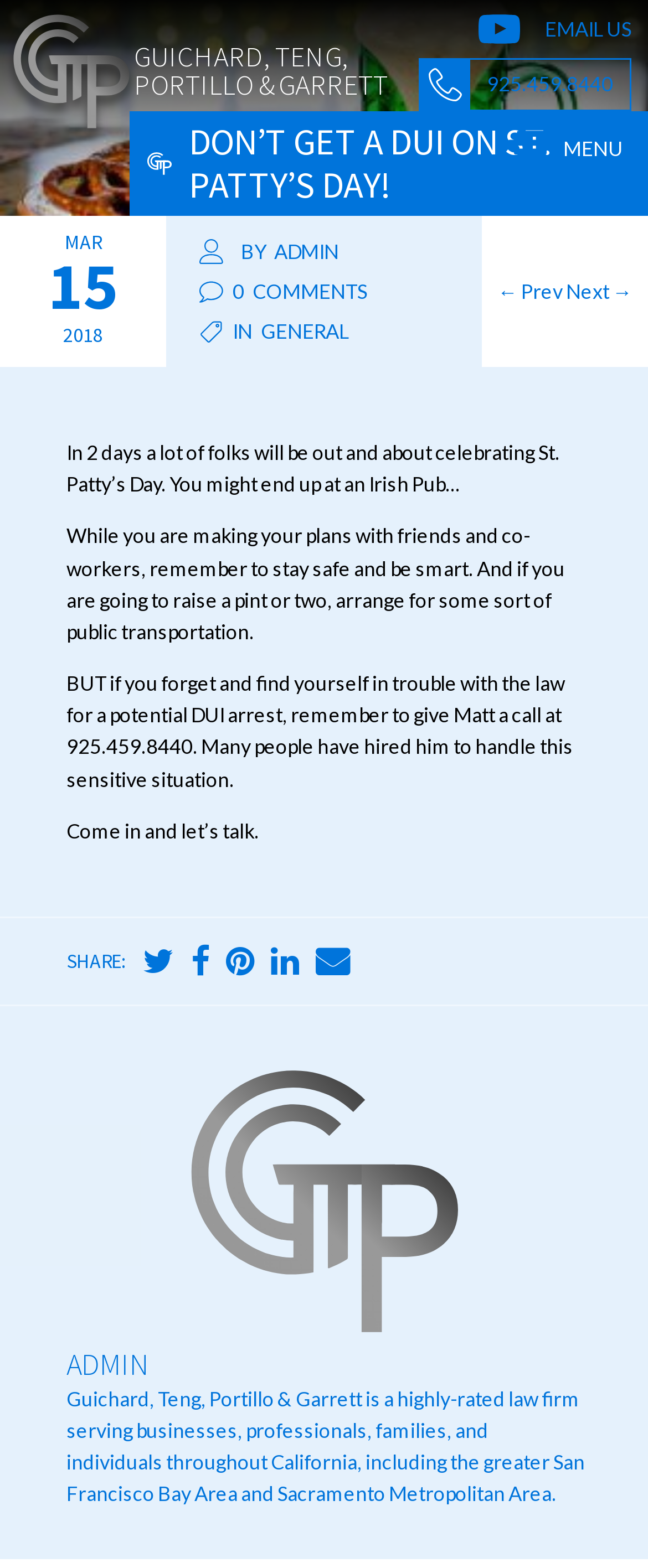What is the name of the law firm?
Please answer the question with as much detail as possible using the screenshot.

I found the name of the law firm by looking at the heading element with the text 'GUICHARD, TENG, PORTILLO & GARRETT' which is located at the top of the webpage.